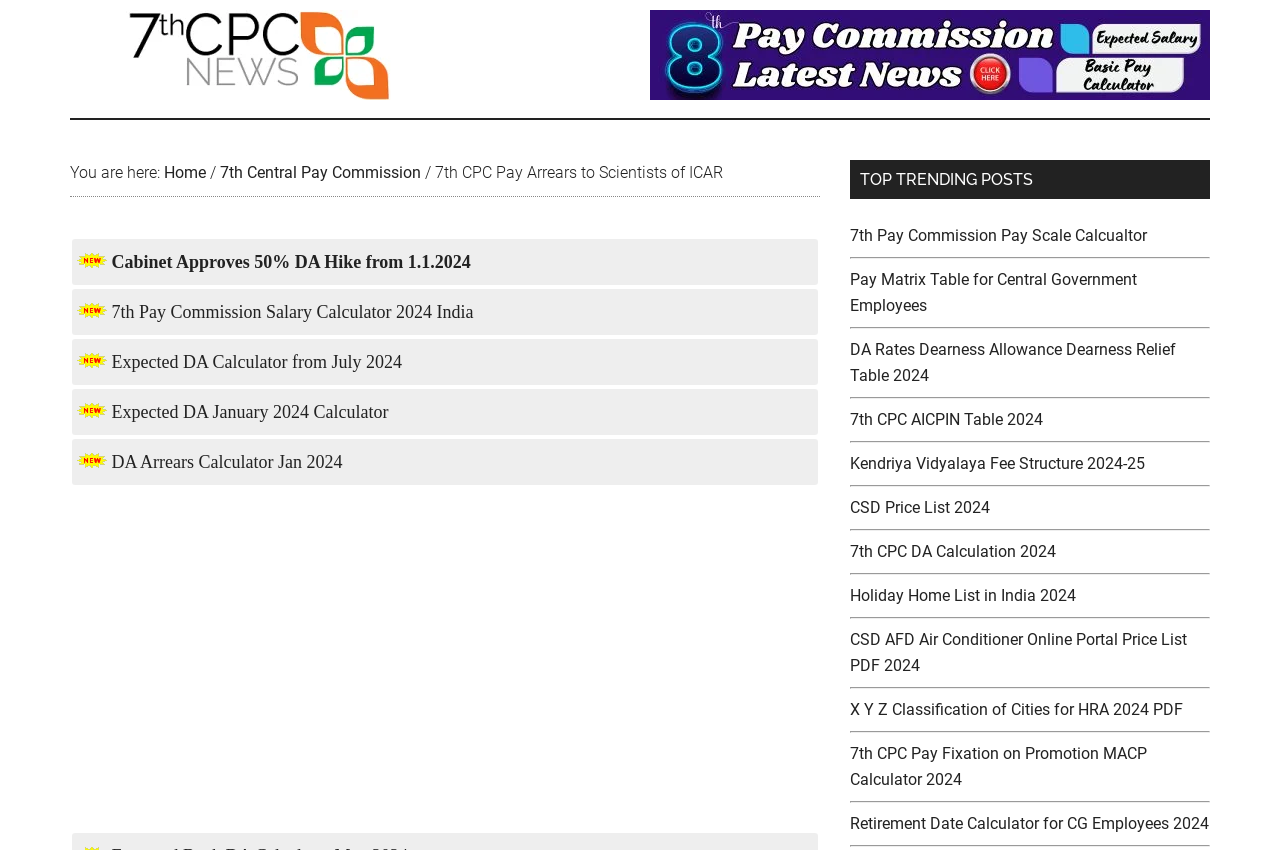Reply to the question below using a single word or brief phrase:
What is the current page about?

7th CPC Pay Arrears to Scientists of ICAR